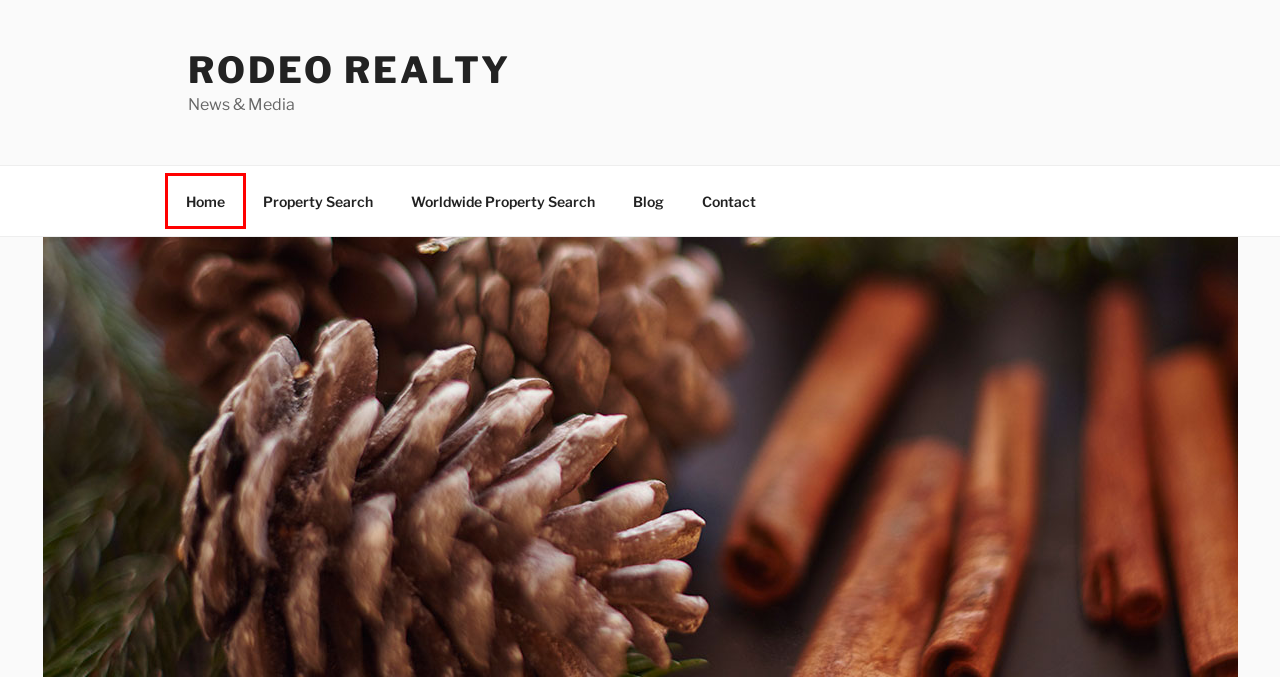You have been given a screenshot of a webpage, where a red bounding box surrounds a UI element. Identify the best matching webpage description for the page that loads after the element in the bounding box is clicked. Options include:
A. November 2020 Family Events - Rodeo Realty
B. Amazon.com
C. Blog Tool, Publishing Platform, and CMS – WordPress.org
D. Media Relations
E. Economic Update For The Week Ending November 7, 2020 - Rodeo Realty
F. Homes for Sale |  Rodeo Realty
G. Rodeo Realty - News & Media
H. Real Estate for Sale | Rodeo Realty

F